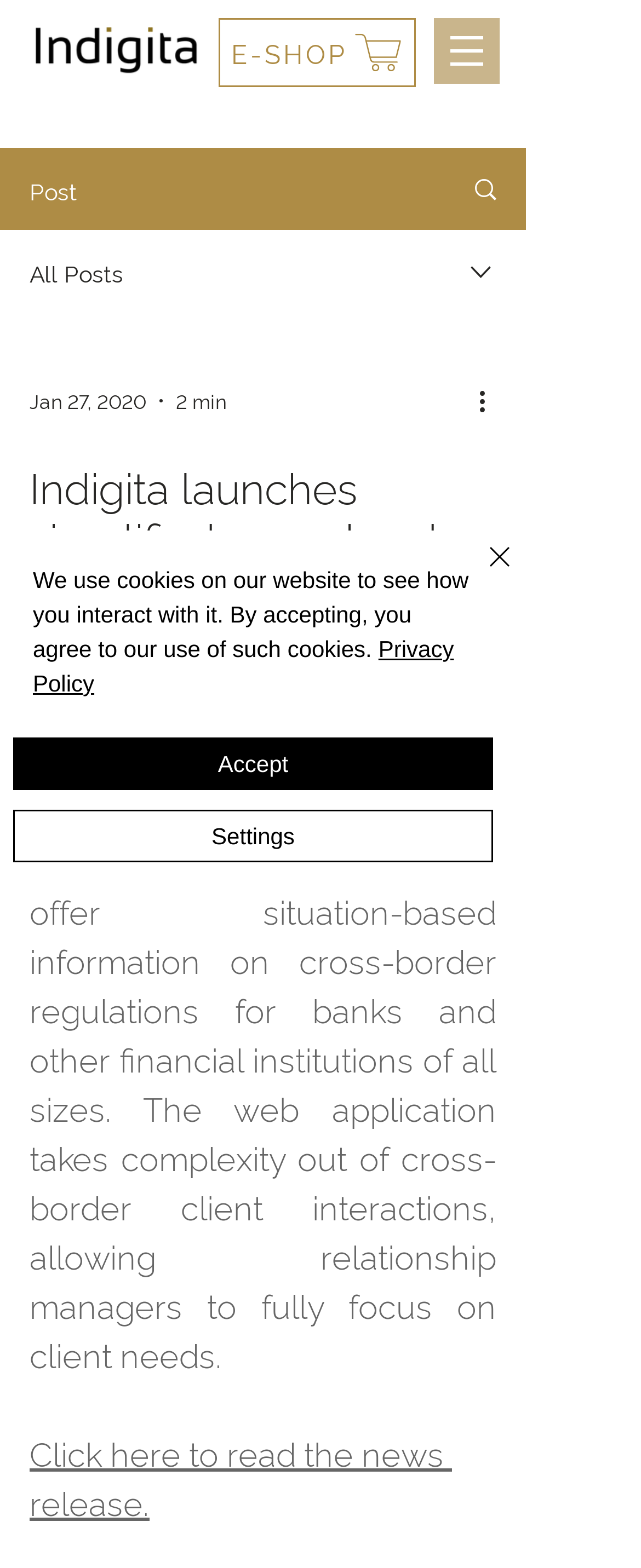Illustrate the webpage thoroughly, mentioning all important details.

The webpage appears to be a news article or press release from Indigita, a financial institution. At the top left corner, there is an Indigita logo, which is an image link. Next to the logo, there is a navigation menu with a button labeled "Site" and an image icon. 

Below the logo, there are several links and buttons, including "E-SHOP", "Post", and "All Posts". There is also a combobox with a date "Jan 27, 2020" and a duration "2 min" displayed next to it. A "More actions" button is located to the right of the combobox.

The main content of the webpage is a news article with the title "Indigita launches simplified cross-border compliance solution". The article is divided into several sections, including an introduction, an updated date "Jun 30, 2021", and a main body of text that describes the new solution. The text explains that the solution offers situation-based information on cross-border regulations for banks and other financial institutions. 

At the bottom of the webpage, there is an alert message about the use of cookies on the website. The alert message includes a link to the "Privacy Policy" and three buttons: "Accept", "Settings", and "Close". The "Close" button has an image icon.